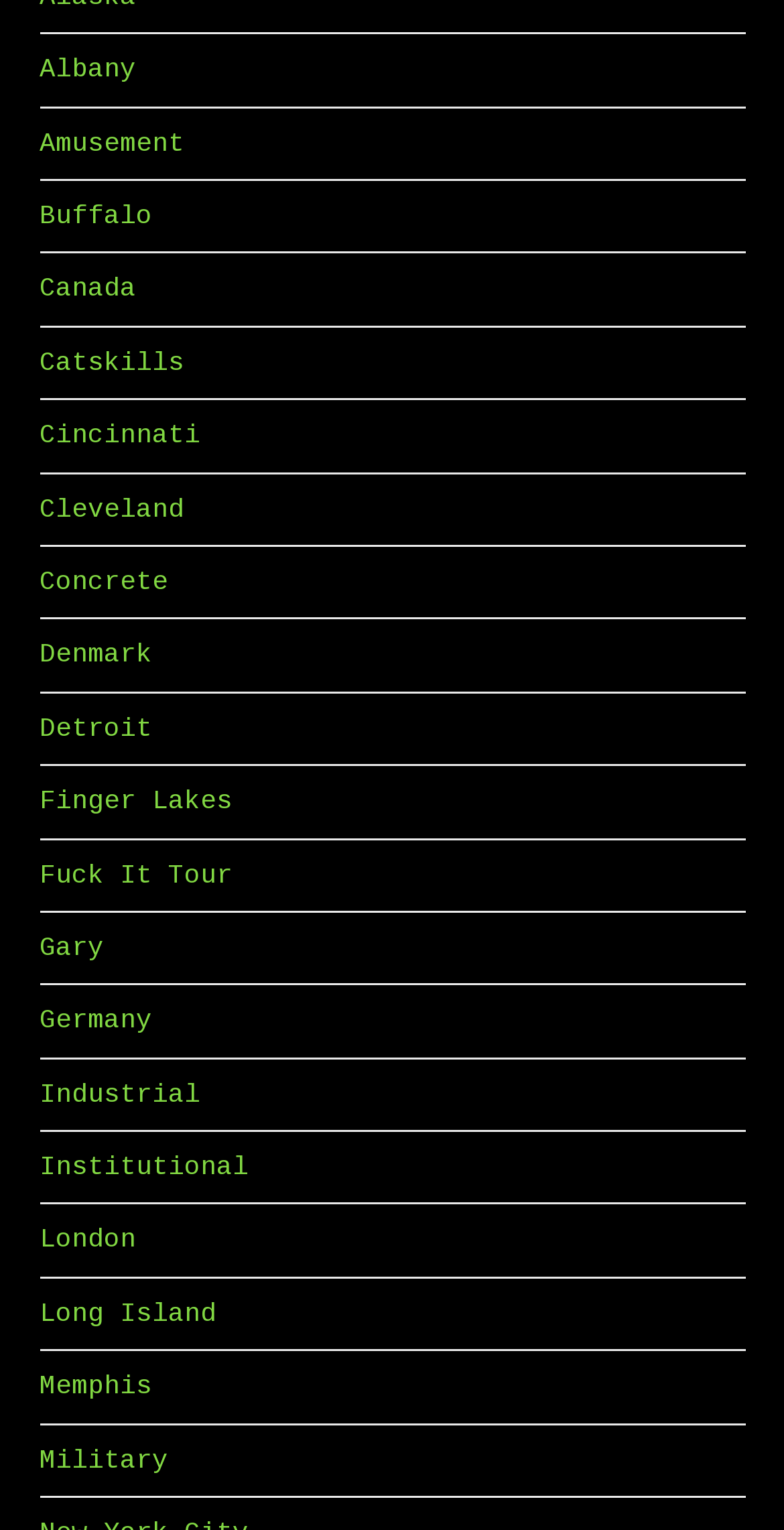Please identify the bounding box coordinates of the area that needs to be clicked to follow this instruction: "check out Catskills".

[0.05, 0.227, 0.235, 0.247]